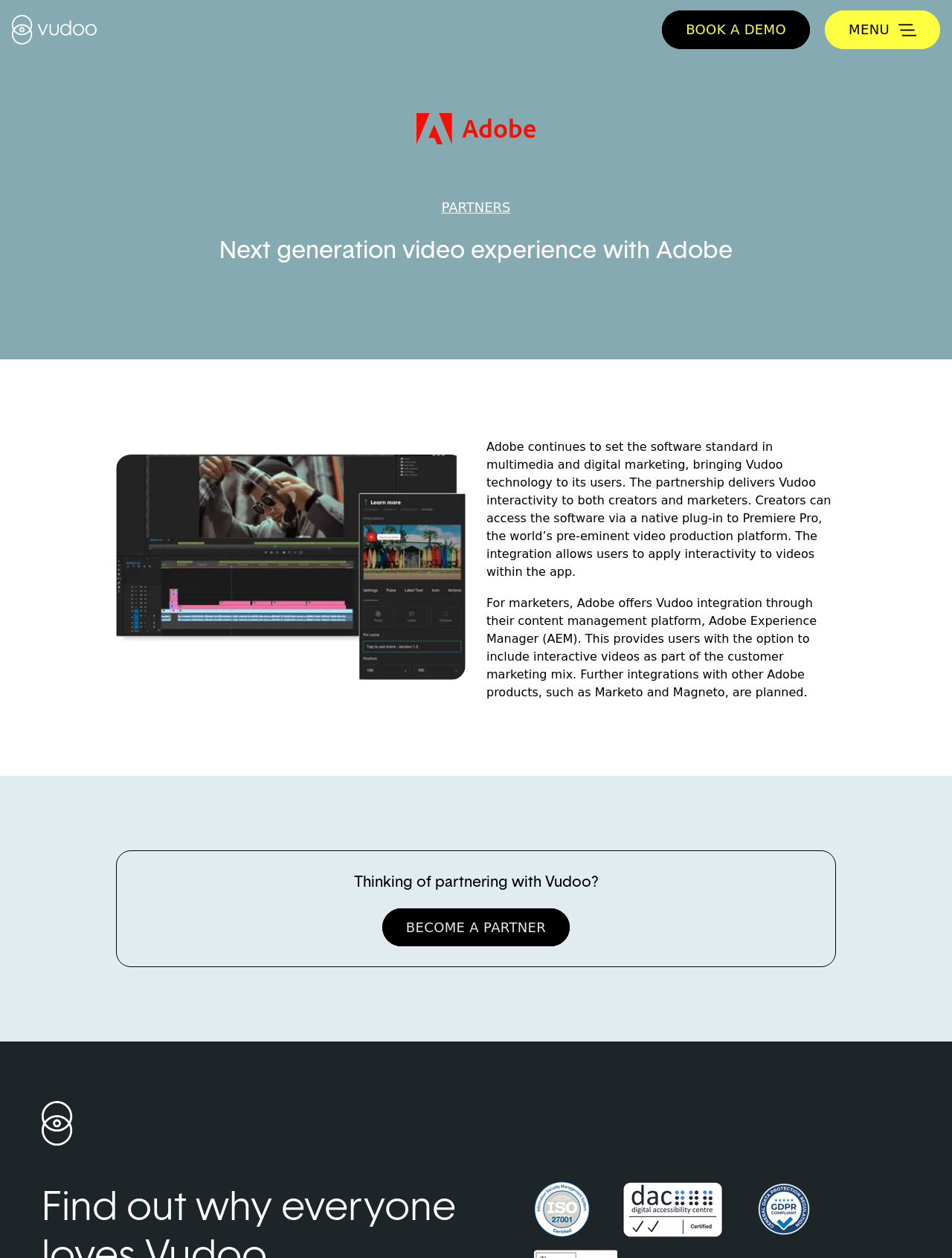What is the purpose of Vudoo integration with Adobe Experience Manager?
Please provide a single word or phrase answer based on the image.

Include interactive videos